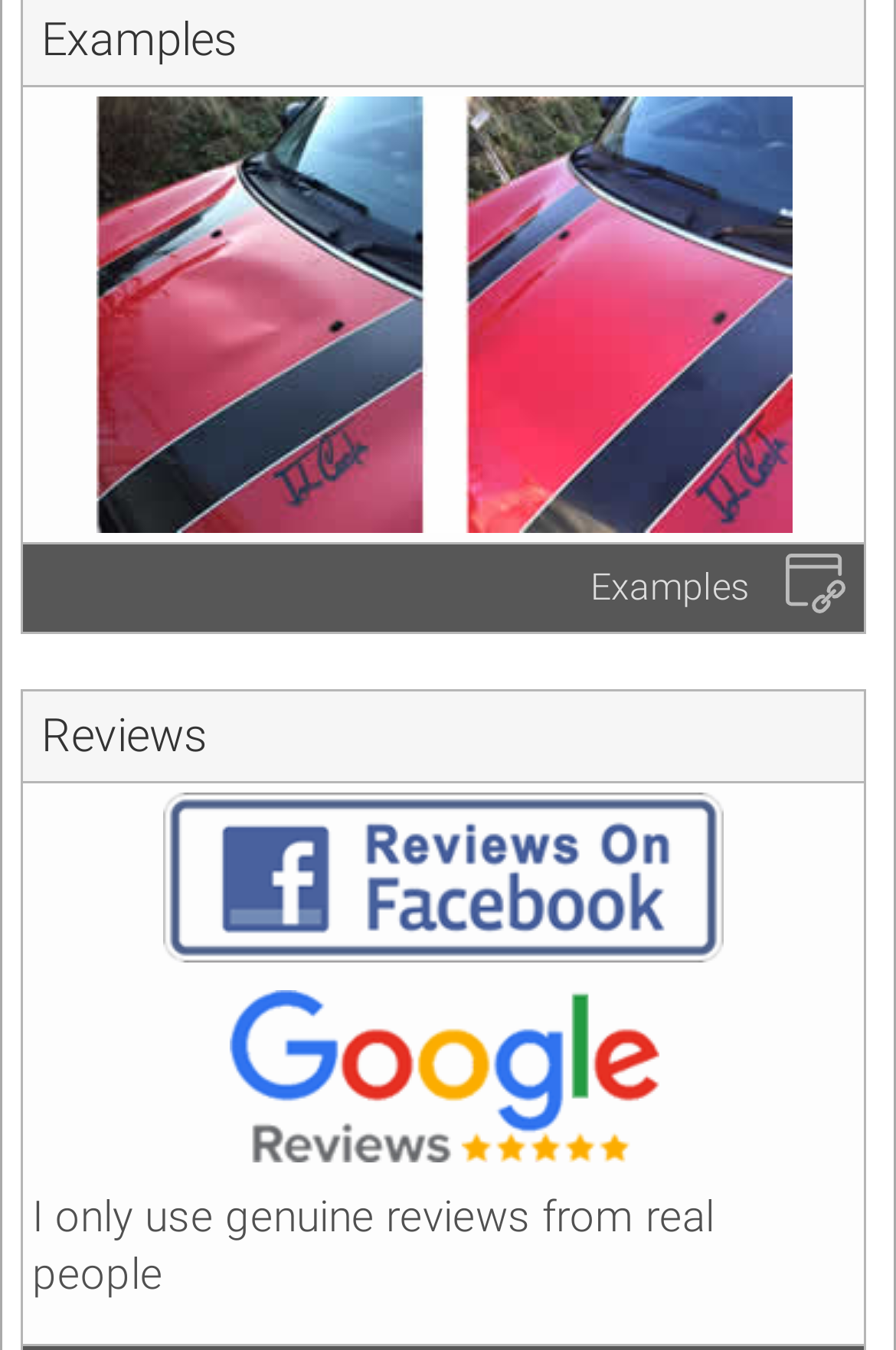Using the element description: "title="The News & Neighbor"", determine the bounding box coordinates. The coordinates should be in the format [left, top, right, bottom], with values between 0 and 1.

None